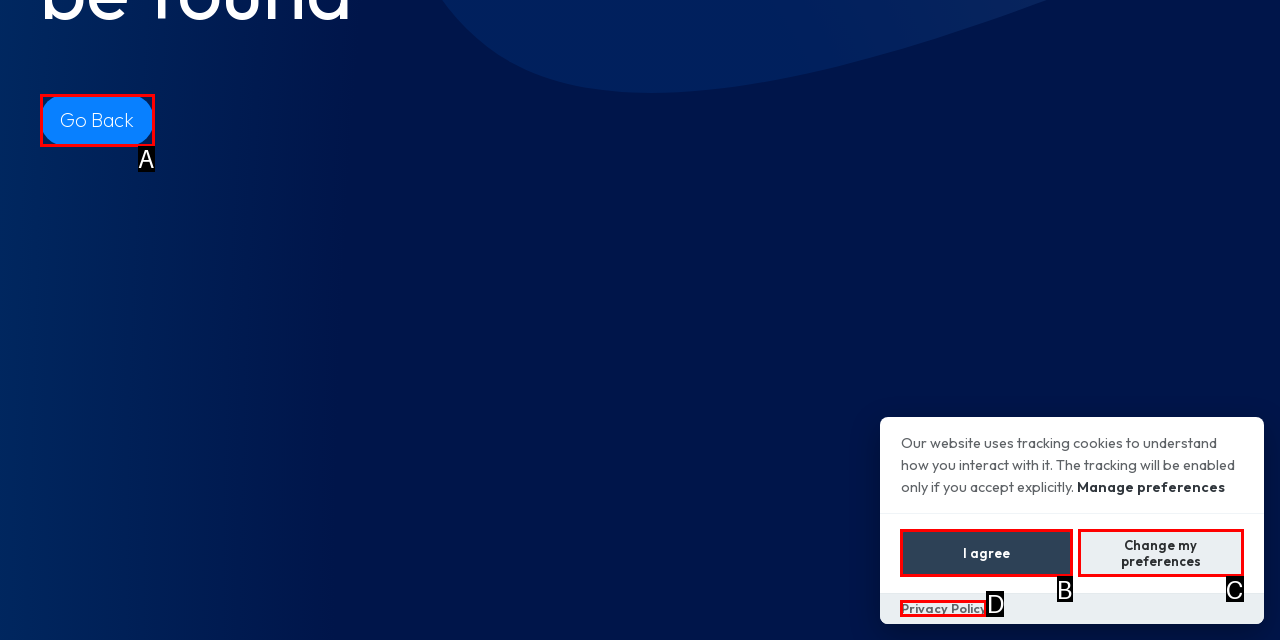From the options provided, determine which HTML element best fits the description: Change my preferences. Answer with the correct letter.

C